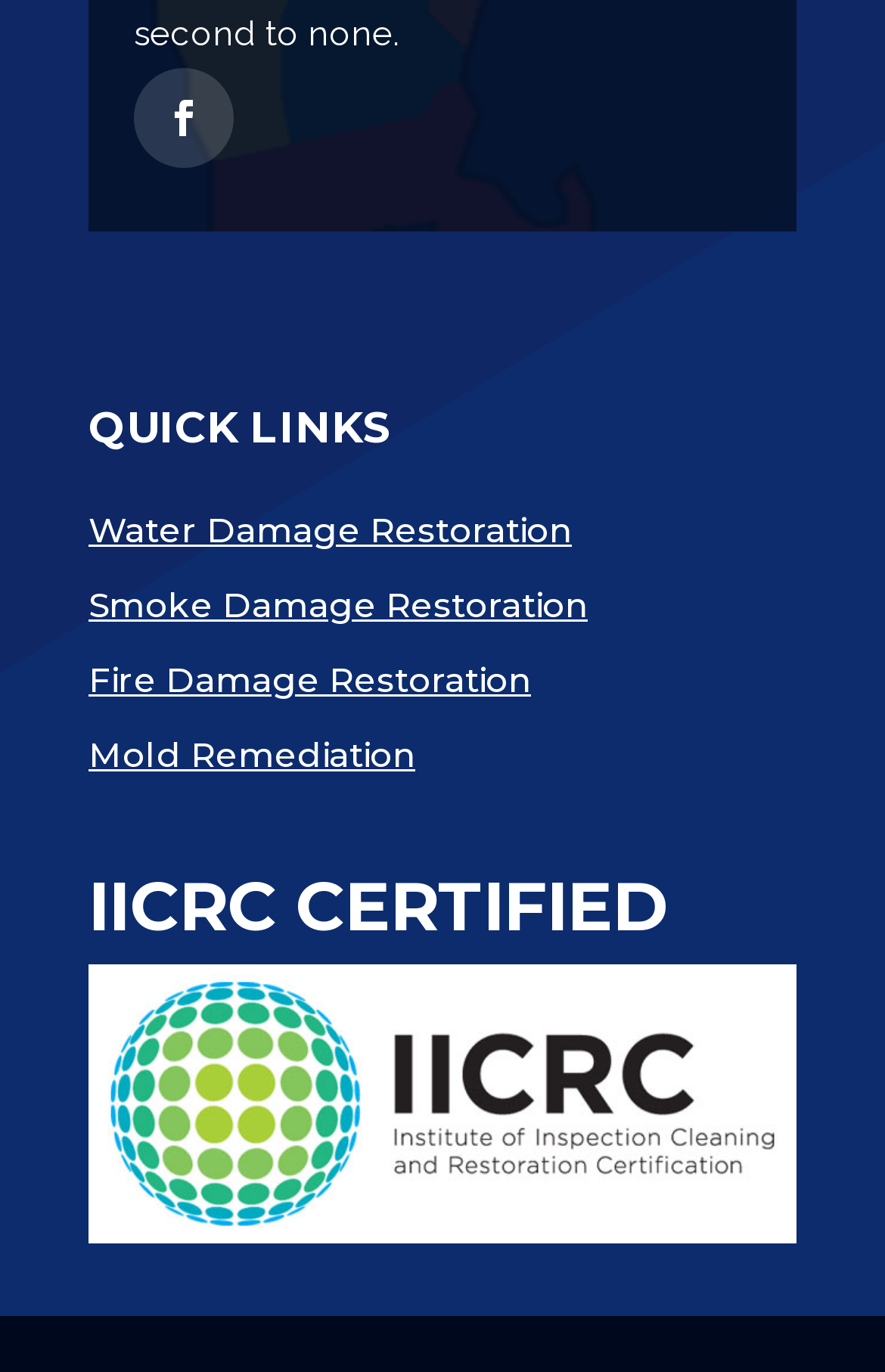Respond to the following question with a brief word or phrase:
How many headings are there on the webpage?

6